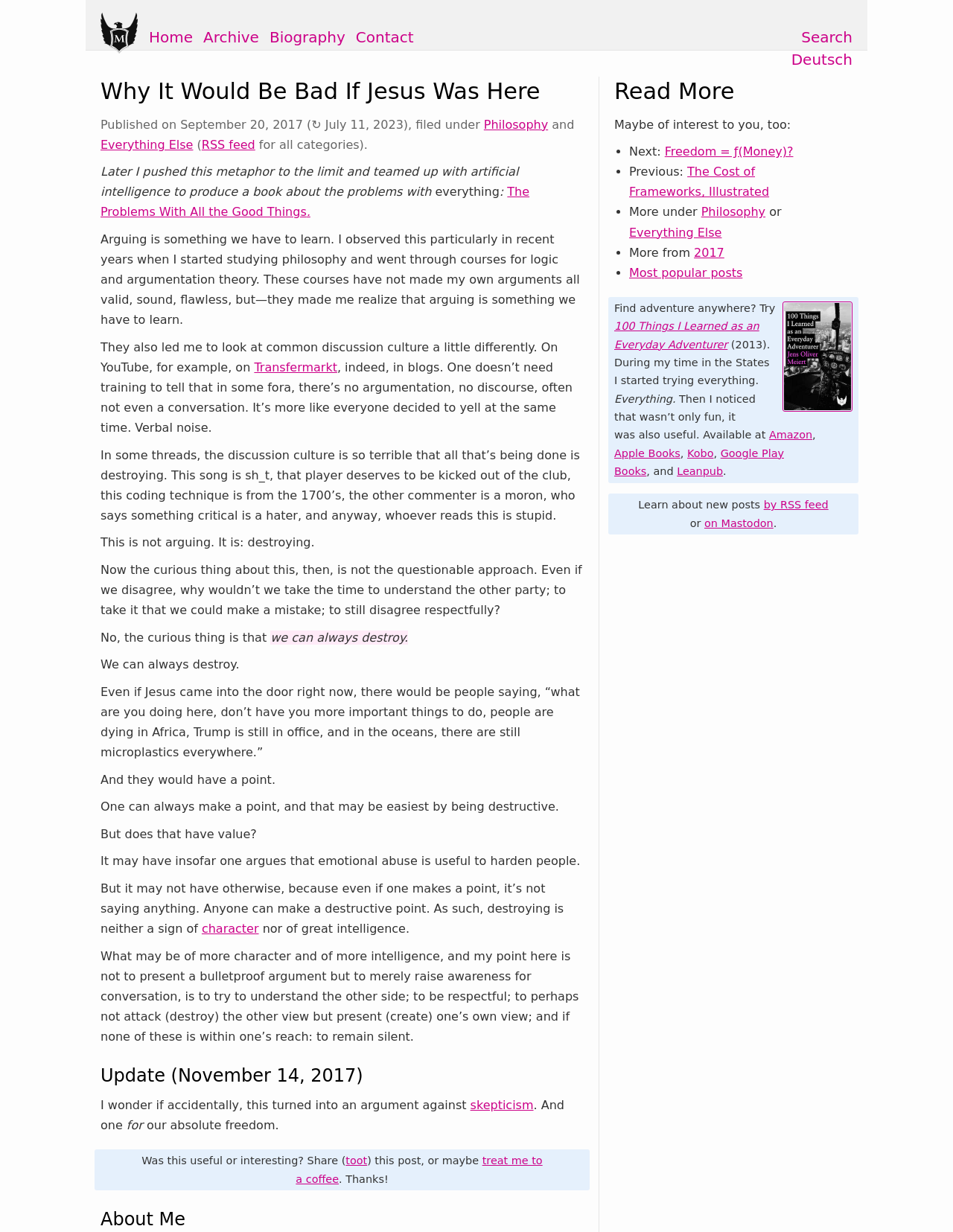Could you highlight the region that needs to be clicked to execute the instruction: "Read the 'Philosophy' article"?

[0.508, 0.095, 0.575, 0.107]